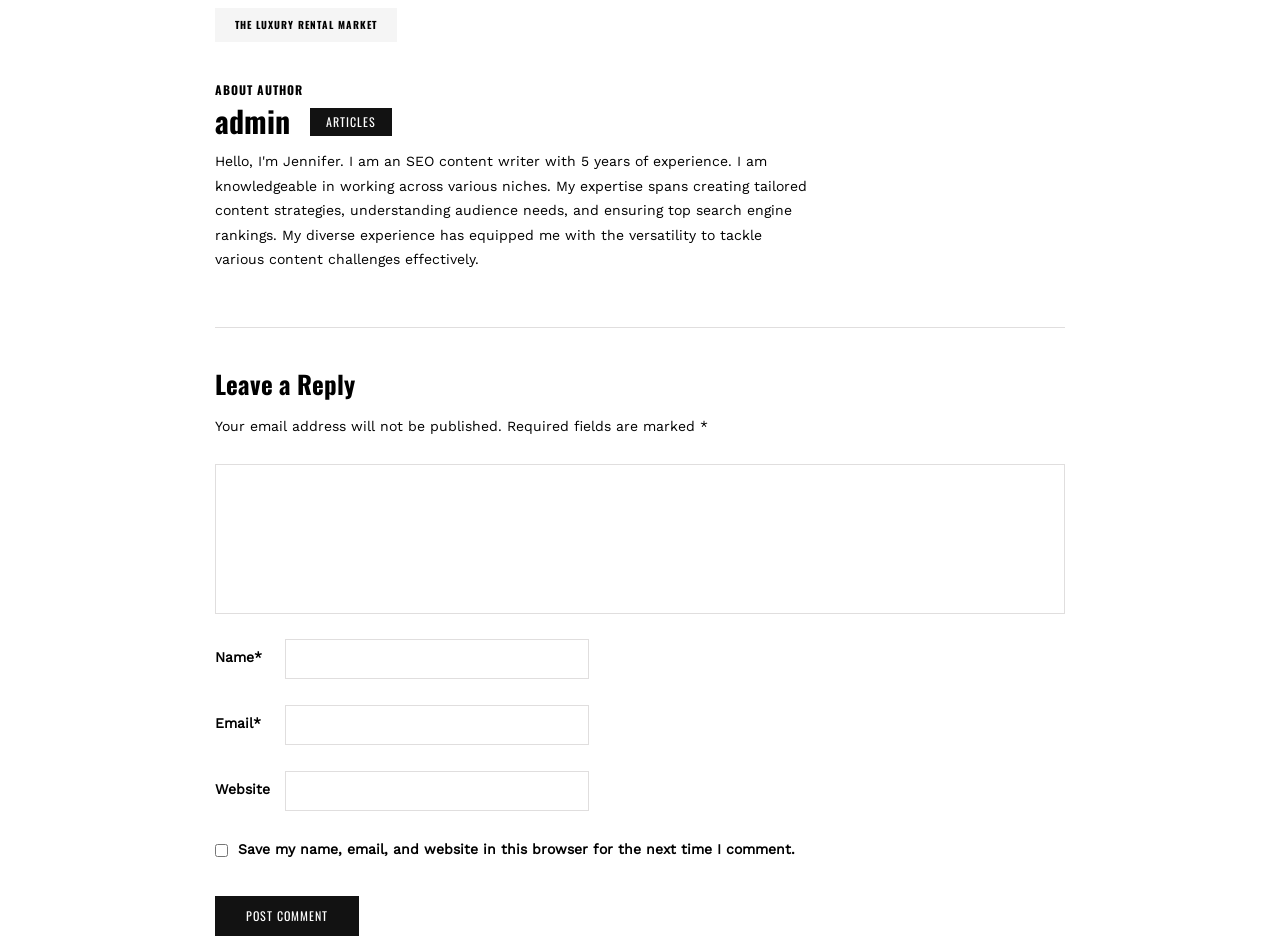What is the purpose of the 'Name' text box?
Please craft a detailed and exhaustive response to the question.

The 'Name' text box is required and is likely used to enter the user's name, possibly for commenting or subscription purposes.